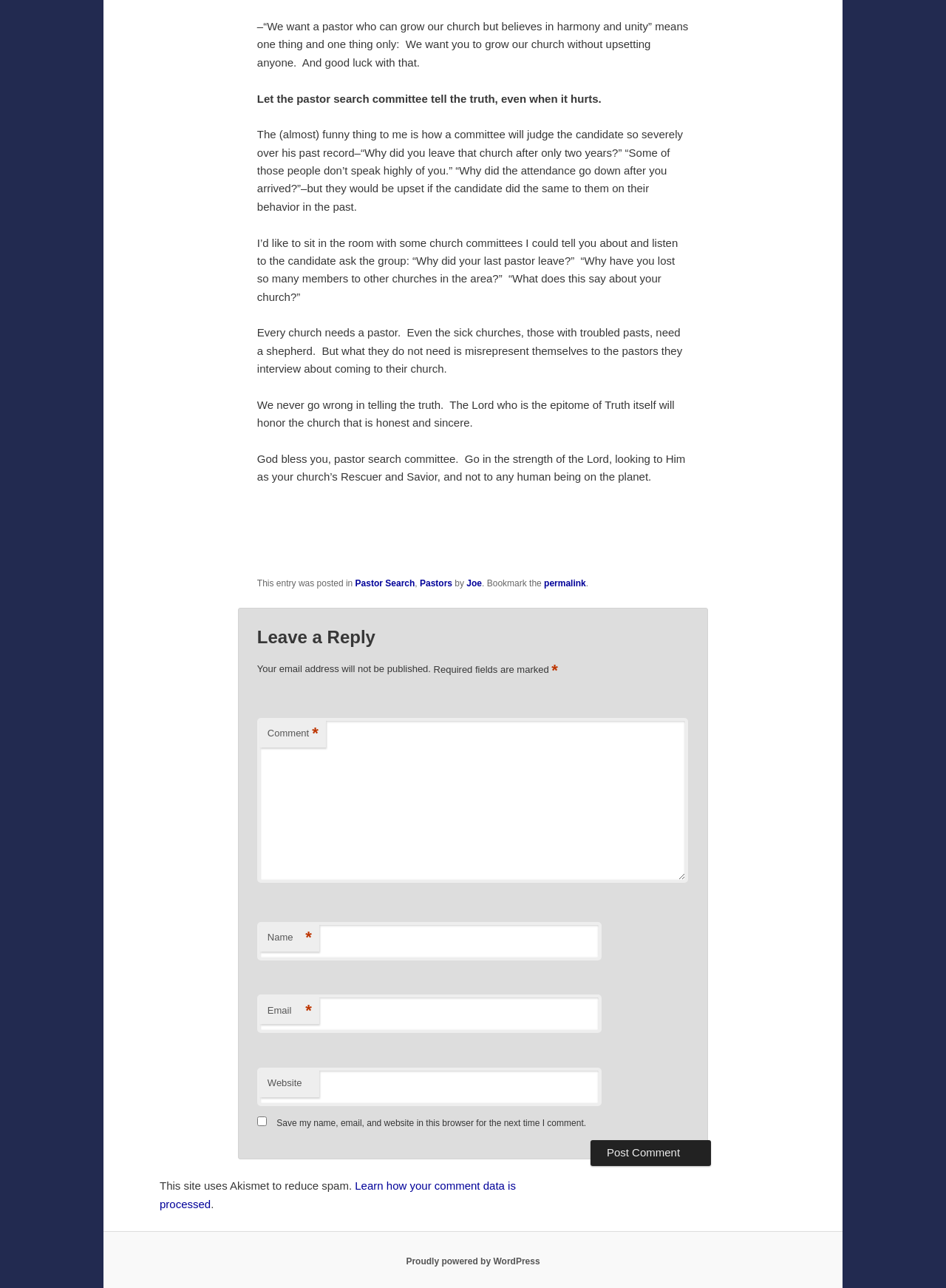What is the name of the person who wrote the article?
Give a single word or phrase answer based on the content of the image.

Joe